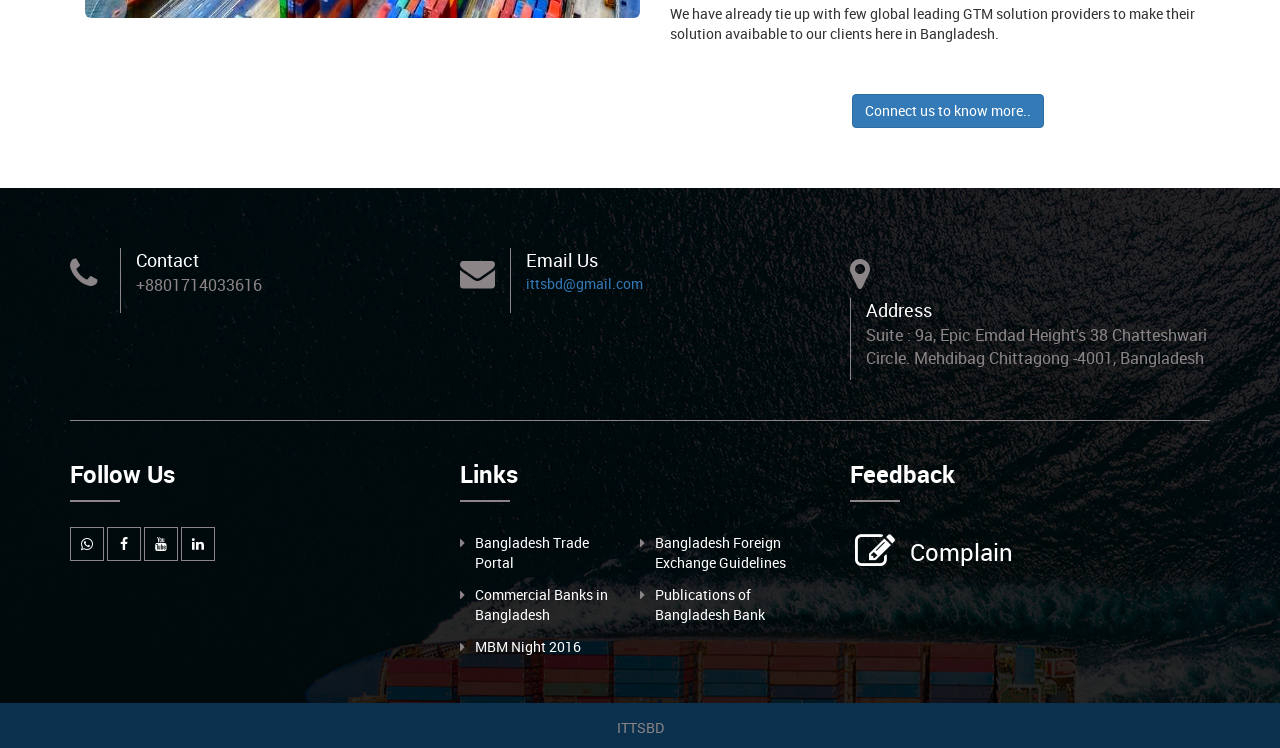Pinpoint the bounding box coordinates of the clickable element to carry out the following instruction: "Follow us on Facebook."

[0.055, 0.706, 0.08, 0.749]